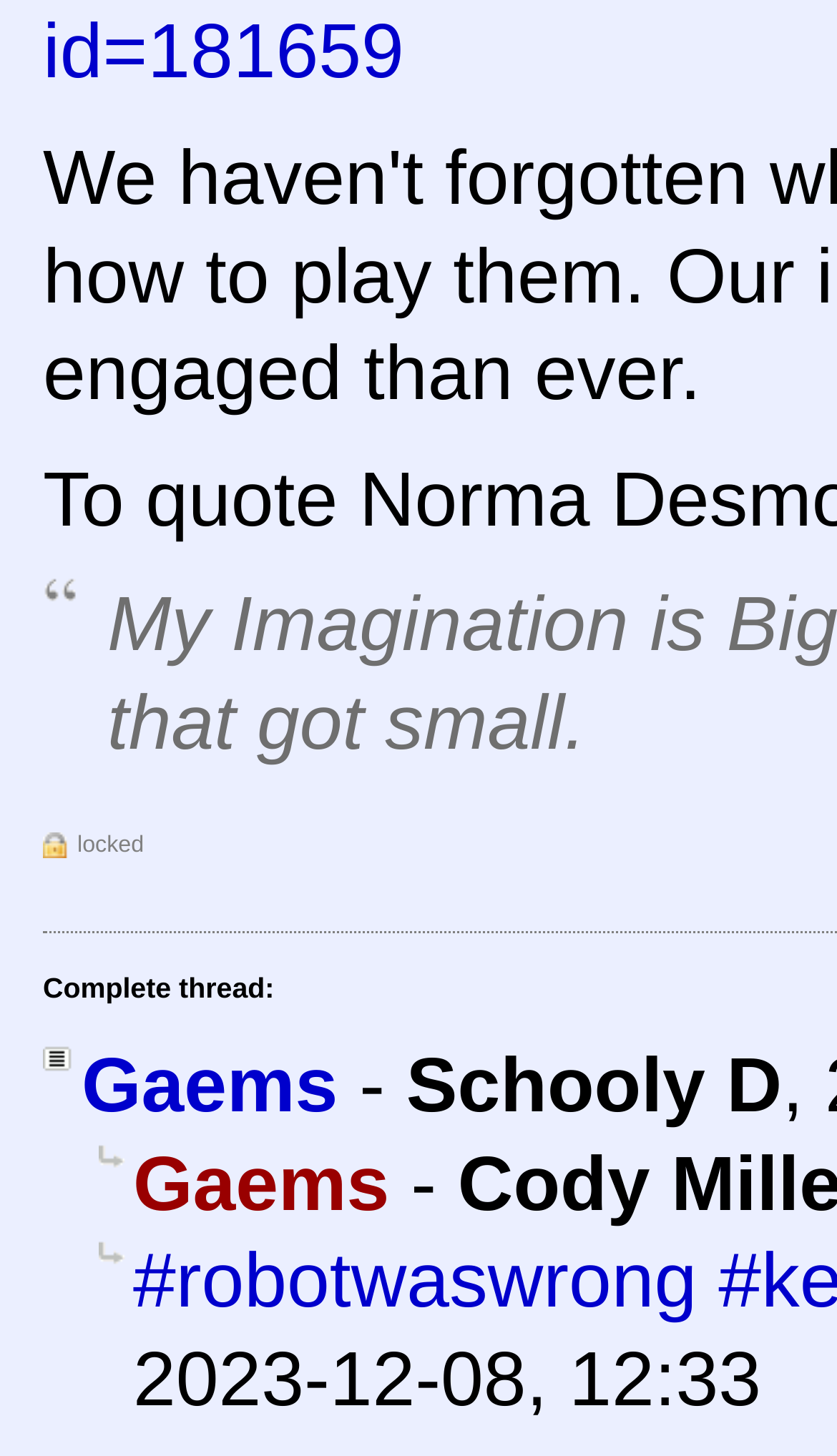What is the separator between Gaems and Schooly D?
Give a detailed explanation using the information visible in the image.

The thread title 'Complete thread: Gaems - Schooly D' contains a separator '-' between Gaems and Schooly D, which is used to separate the two entities.